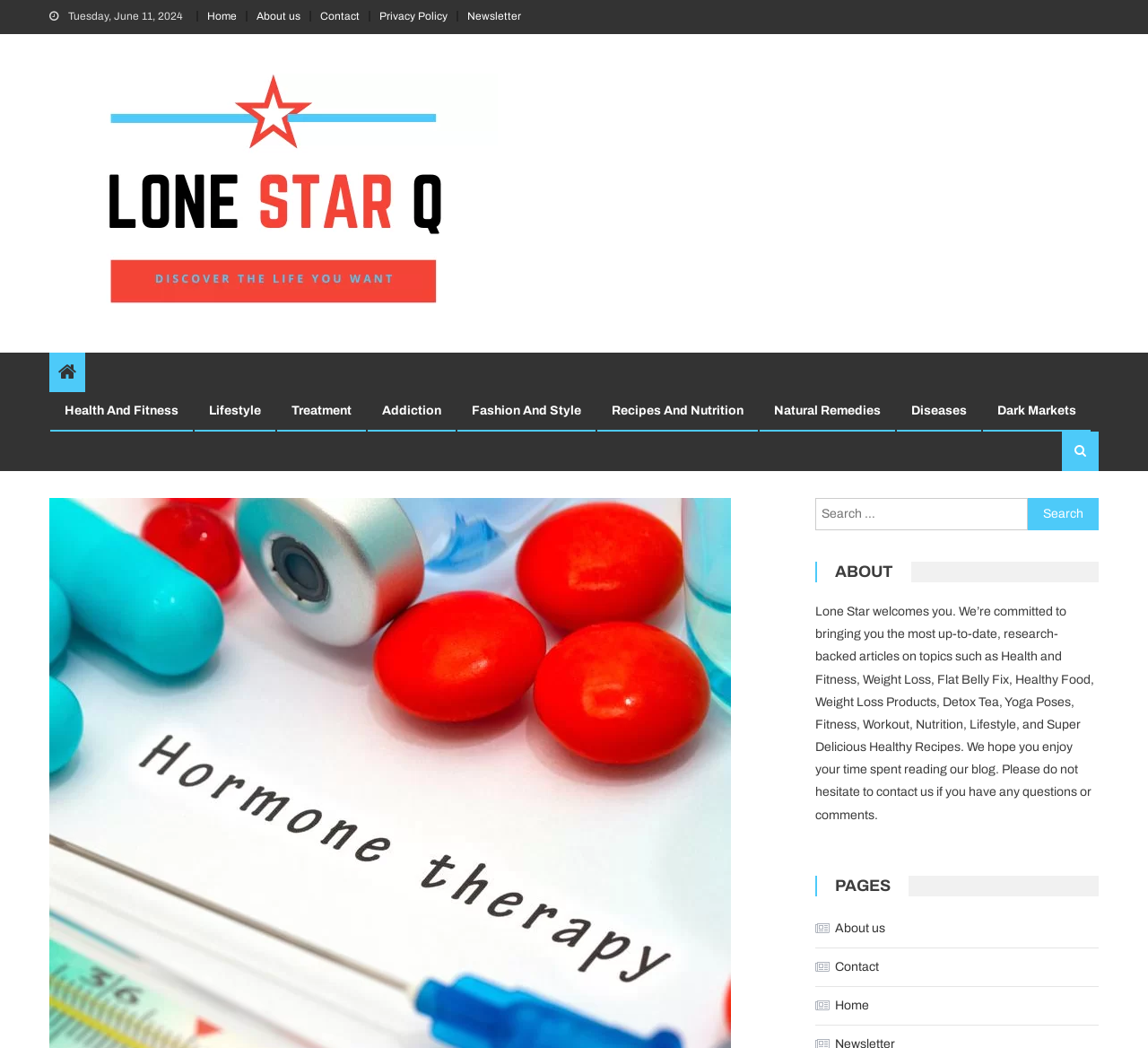Please identify the bounding box coordinates of the element on the webpage that should be clicked to follow this instruction: "Skip to content". The bounding box coordinates should be given as four float numbers between 0 and 1, formatted as [left, top, right, bottom].

[0.0, 0.0, 0.072, 0.022]